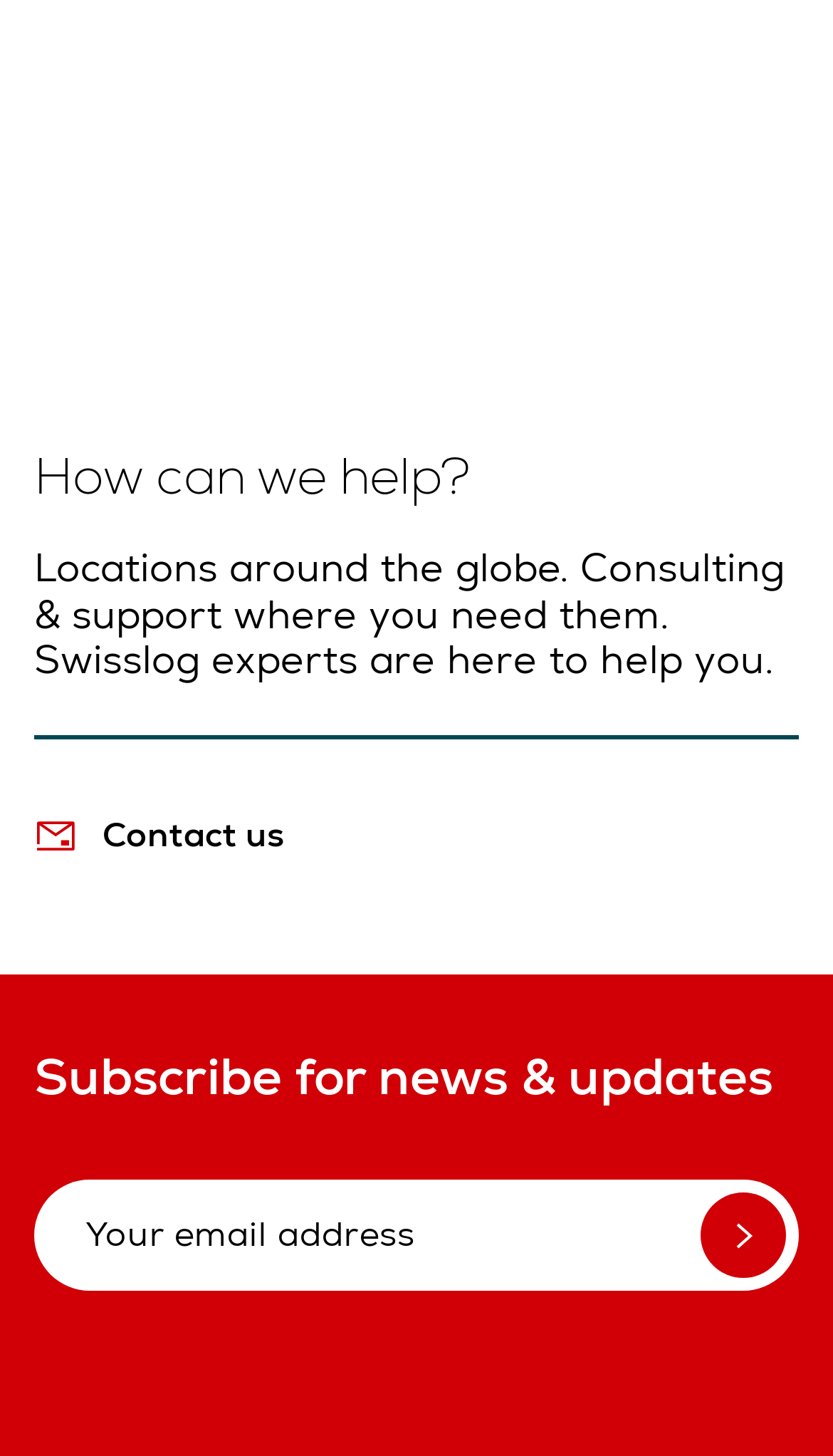What is the main topic of the webpage?
Provide a detailed answer to the question using information from the image.

The main topic of the webpage can be inferred from the static text 'Locations around the globe. Consulting & support where you need them. Swisslog experts are here to help you.' which suggests that the webpage is about consulting and support services provided by Swisslog.